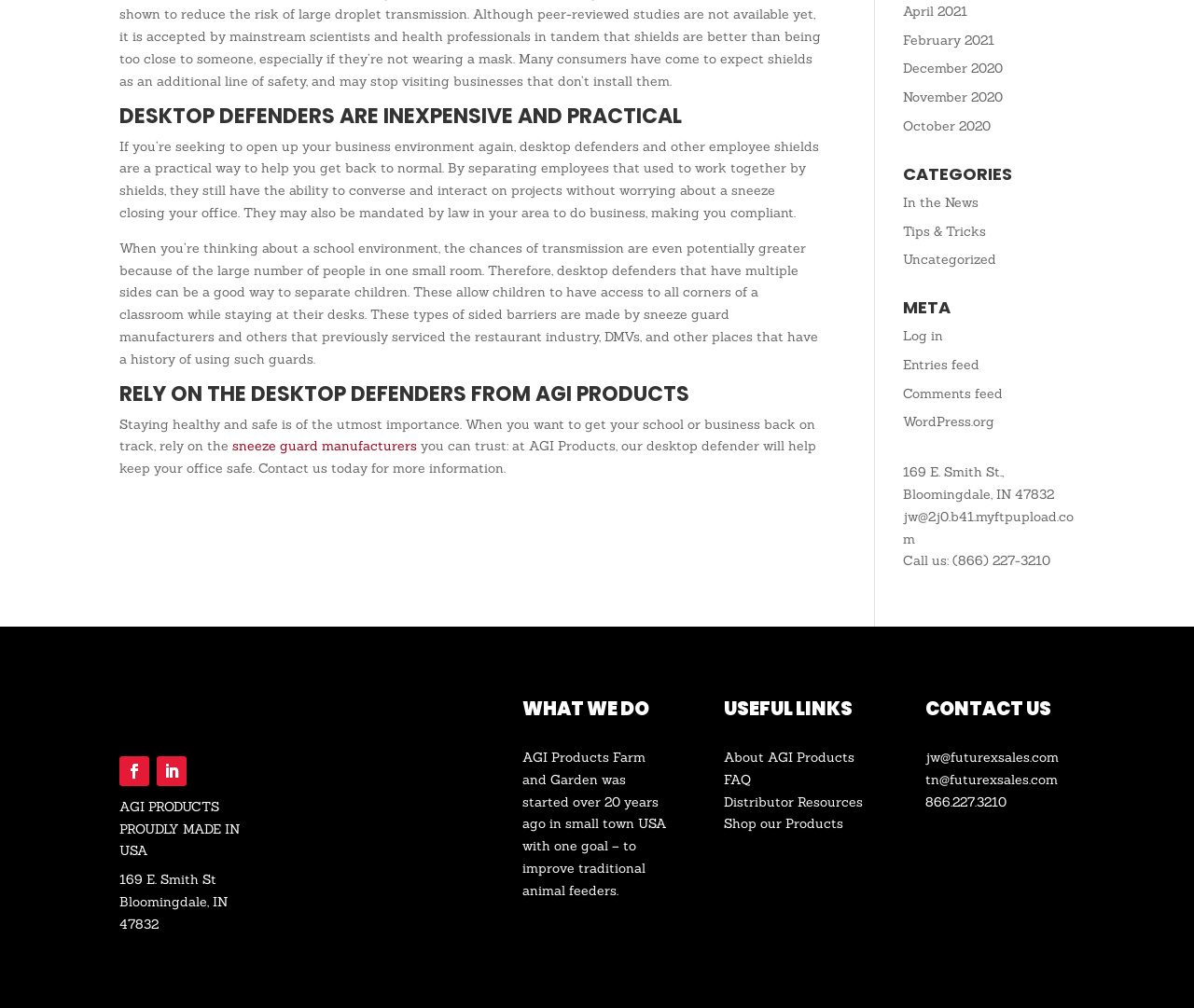Identify the bounding box coordinates of the clickable region necessary to fulfill the following instruction: "View 'April 2021'". The bounding box coordinates should be four float numbers between 0 and 1, i.e., [left, top, right, bottom].

[0.756, 0.003, 0.81, 0.019]